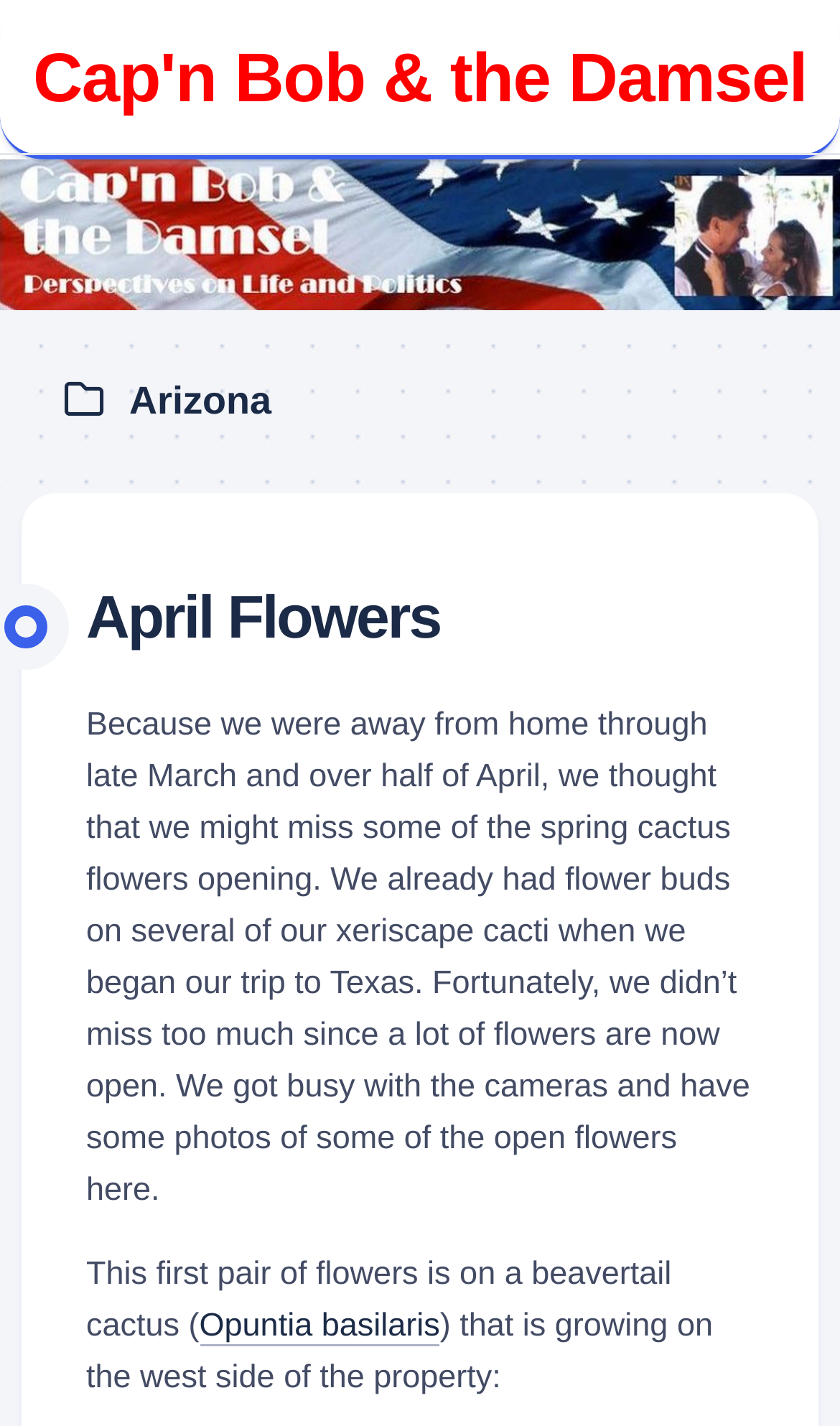Based on the element description "alt="Cap'n Bob & the Damsel"", predict the bounding box coordinates of the UI element.

[0.0, 0.112, 1.0, 0.217]